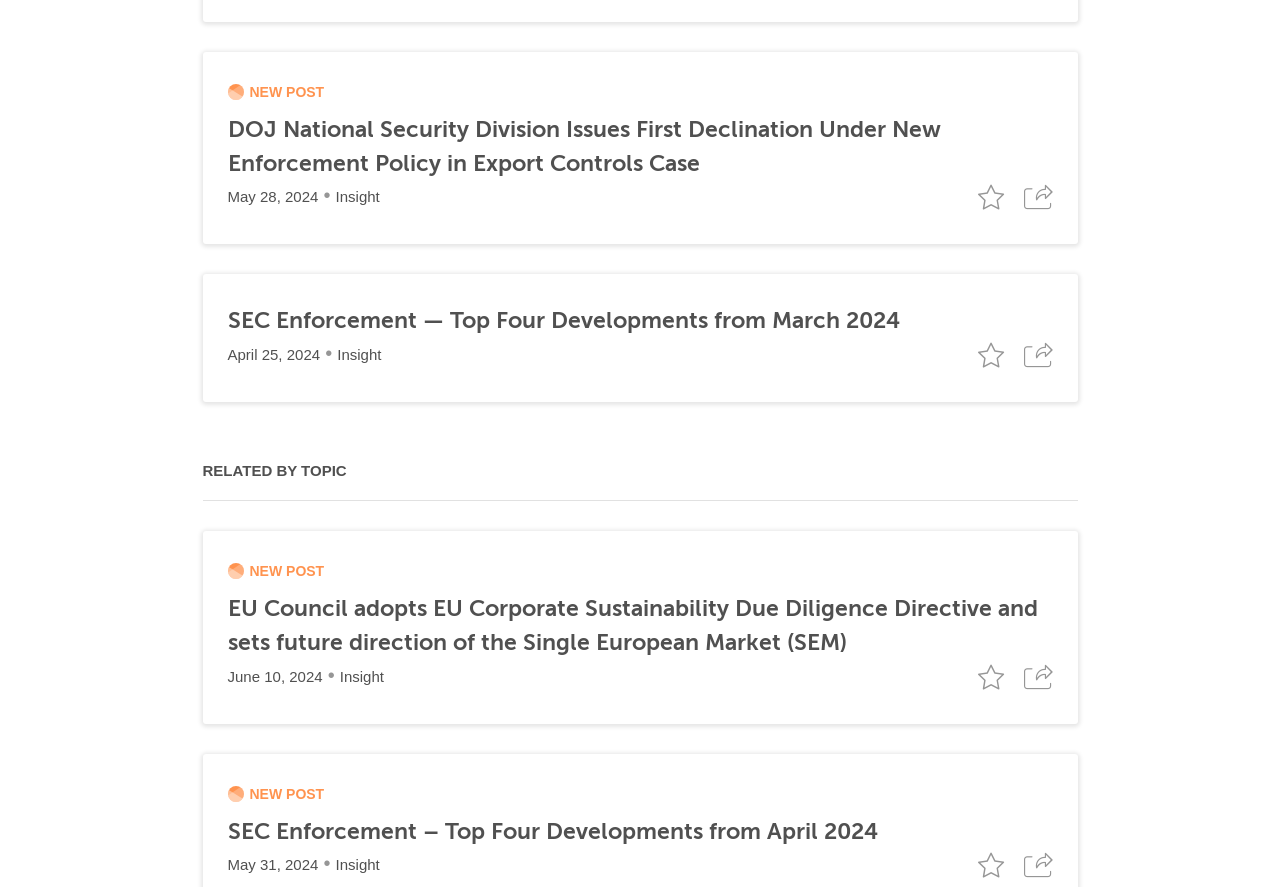Specify the bounding box coordinates (top-left x, top-left y, bottom-right x, bottom-right y) of the UI element in the screenshot that matches this description: aria-label="add to favorite"

[0.764, 0.962, 0.784, 0.99]